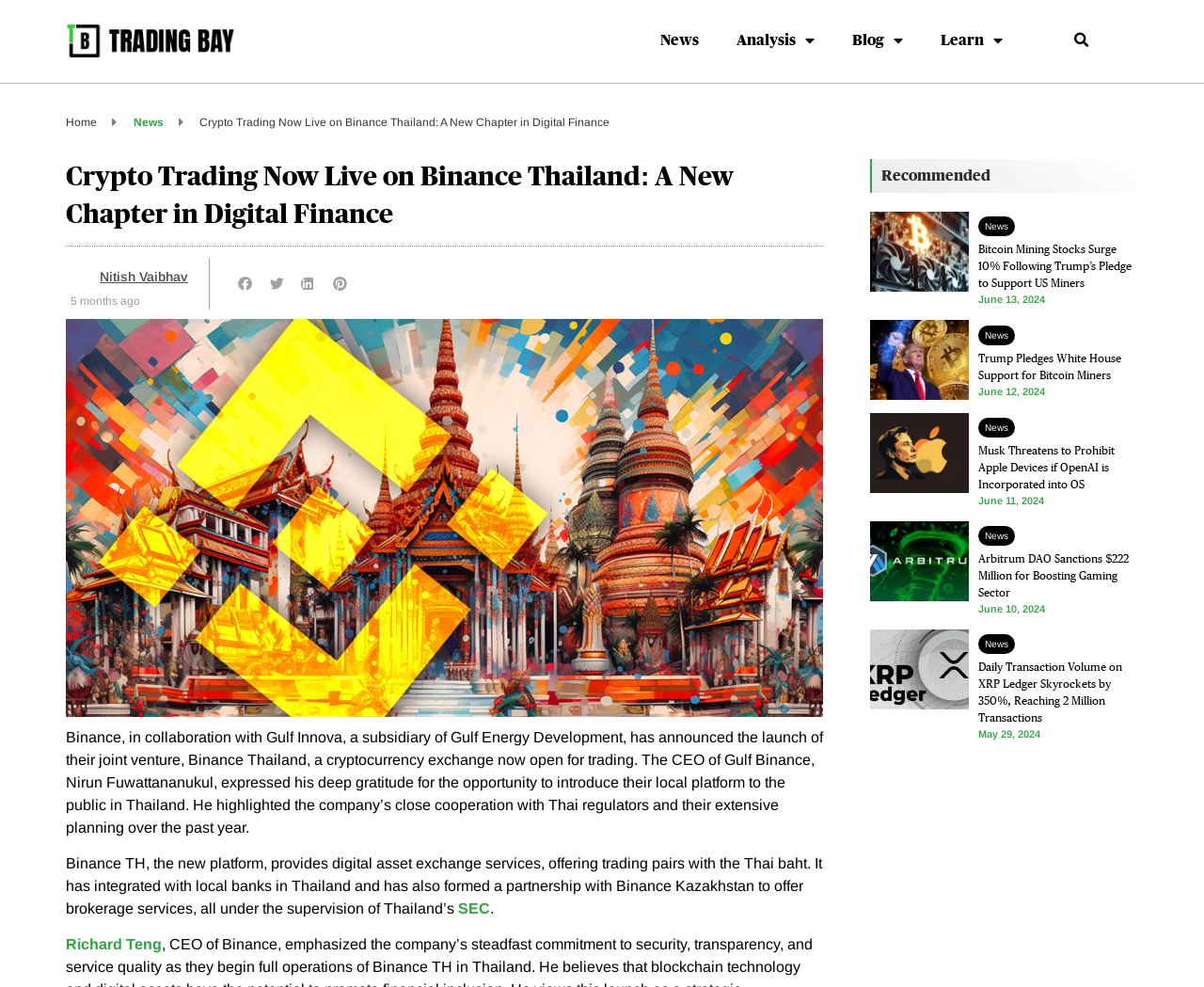Offer a meticulous caption that includes all visible features of the webpage.

The webpage is about cryptocurrency news and trading, specifically featuring Binance Thailand. At the top, there is a logo and a navigation menu with links to "News", "Analysis", "Blog", and "Learn". Below the navigation menu, there is a search bar and a link to the "Home" page.

The main content of the page is an article about the launch of Binance Thailand, a cryptocurrency exchange. The article features an image of Nitish Vaibhav, the CEO of Gulf Binance, and a timestamp indicating that the article was published 5 months ago. The article text describes the launch of Binance Thailand and its features, including trading pairs with the Thai baht and partnerships with local banks.

Below the article, there are social media sharing buttons for Facebook, Twitter, LinkedIn, and Pinterest. On the right side of the page, there is a large image of the Binance logo.

Further down the page, there is a section titled "Recommended" with a series of news articles and images. Each article has a title, a timestamp, and a brief summary. The articles are about various cryptocurrency-related topics, including Bitcoin mining, Trump's support for US miners, Musk's threat to prohibit Apple devices, and the Arbitrum DAO's sanctions for boosting the gaming sector.

There are a total of 5 news articles in the "Recommended" section, each with an image and a brief summary. The images are of Trump, Musk, DAO, and XRP, respectively. The articles are arranged in a grid layout, with two columns and three rows.